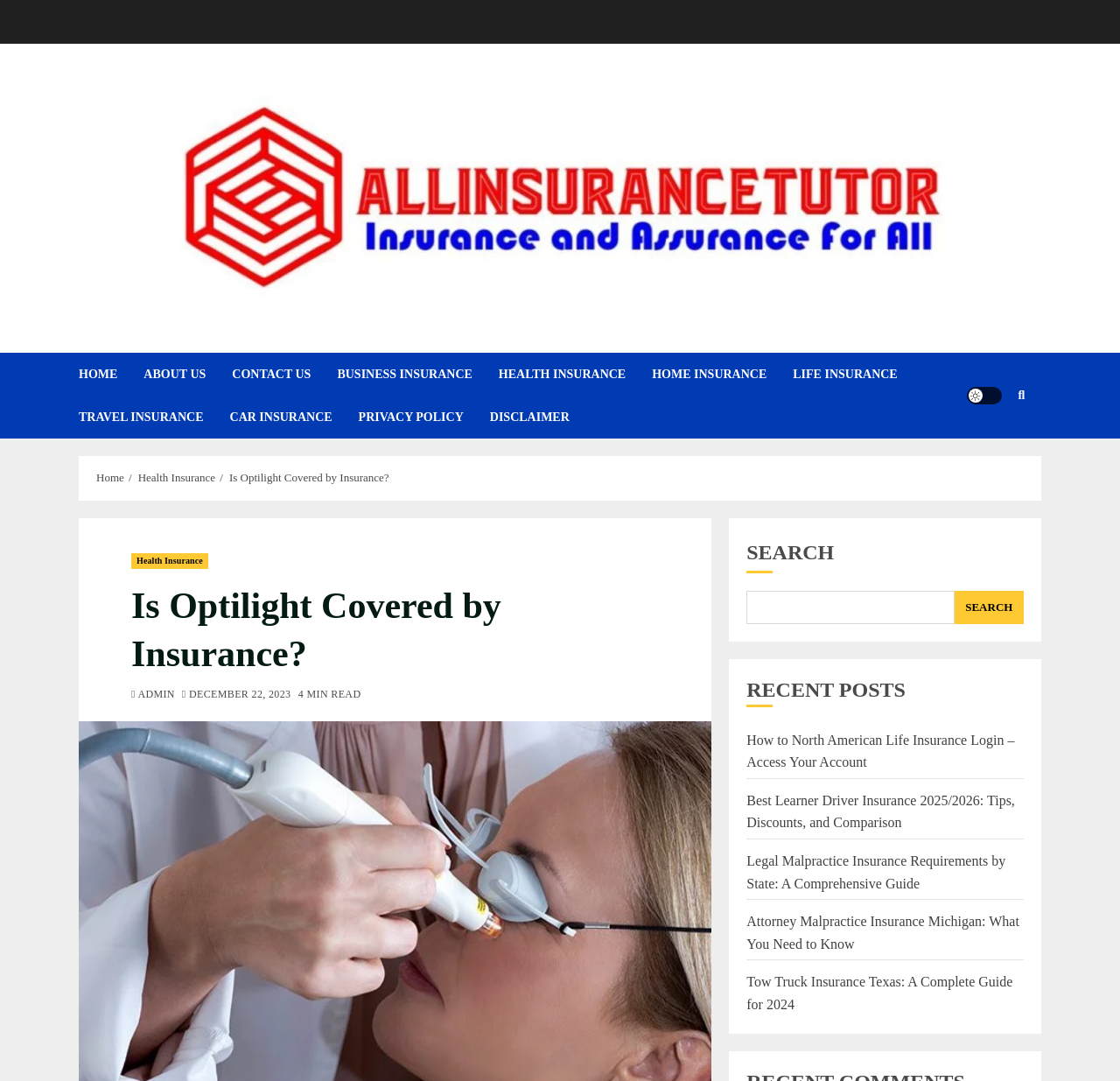Find the headline of the webpage and generate its text content.

Is Optilight Covered by Insurance?